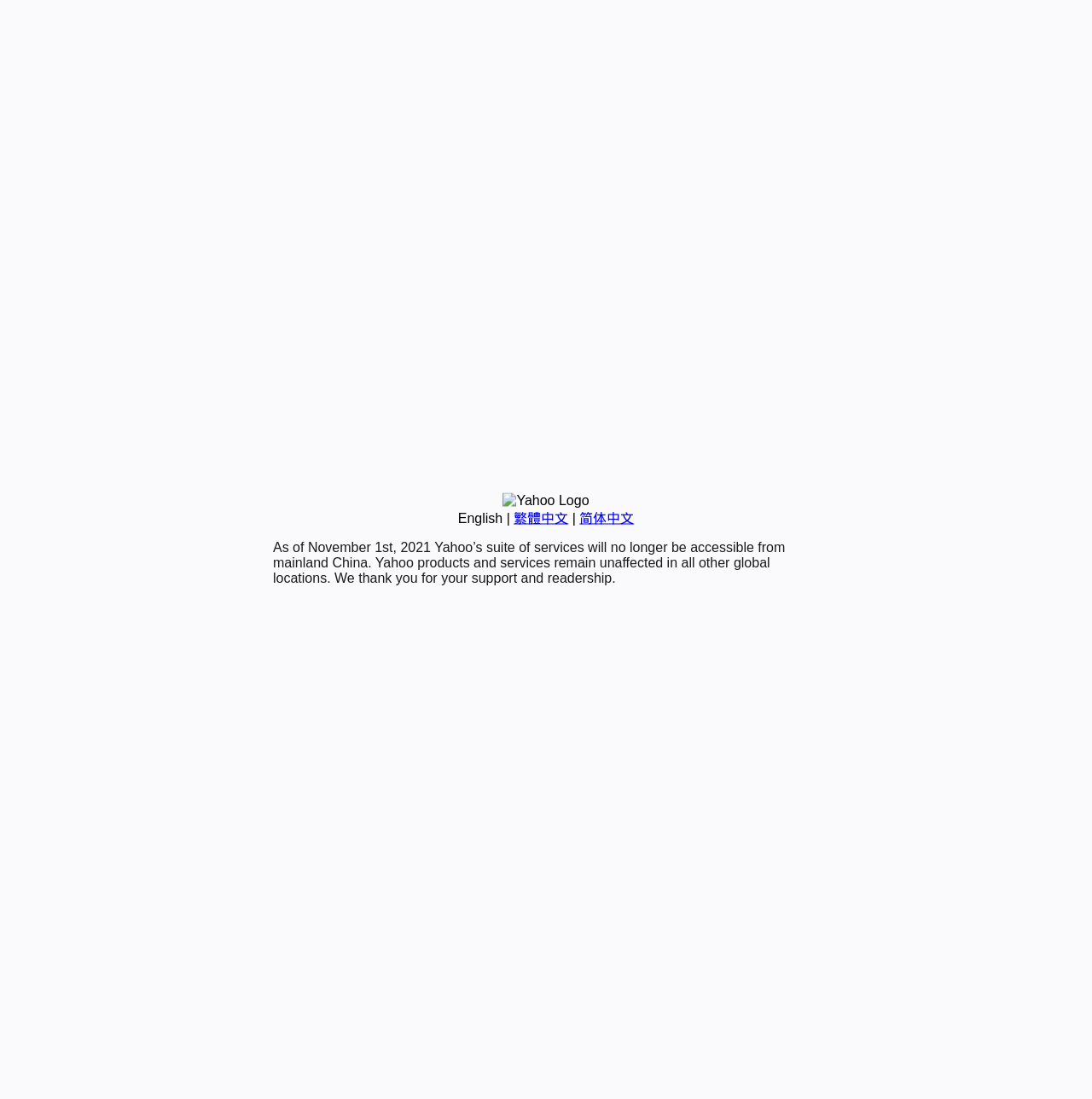Provide the bounding box coordinates, formatted as (top-left x, top-left y, bottom-right x, bottom-right y), with all values being floating point numbers between 0 and 1. Identify the bounding box of the UI element that matches the description: English

[0.419, 0.465, 0.46, 0.478]